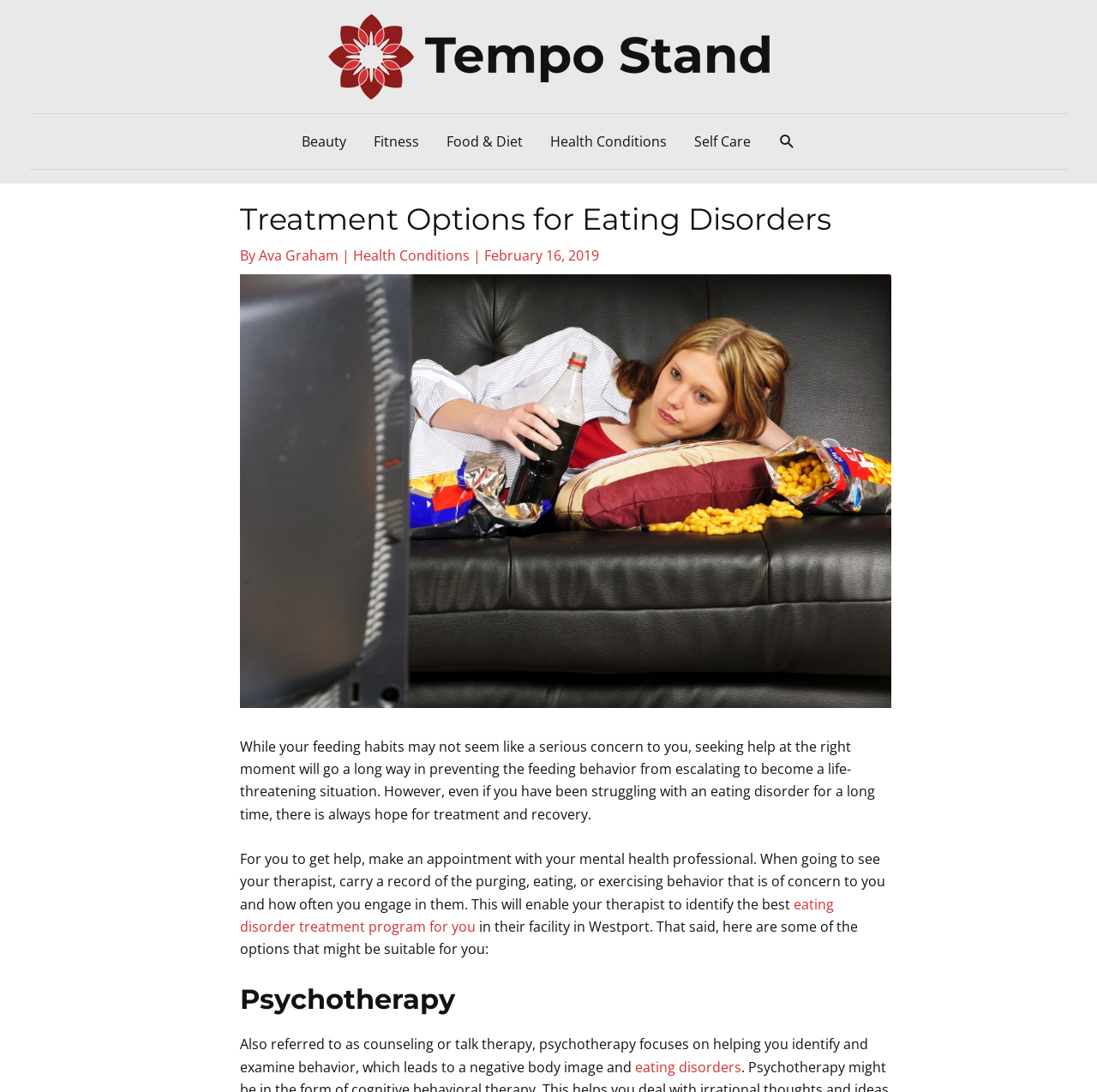Locate the bounding box coordinates of the clickable region to complete the following instruction: "Learn more about eating disorder treatment programs."

[0.219, 0.819, 0.76, 0.857]